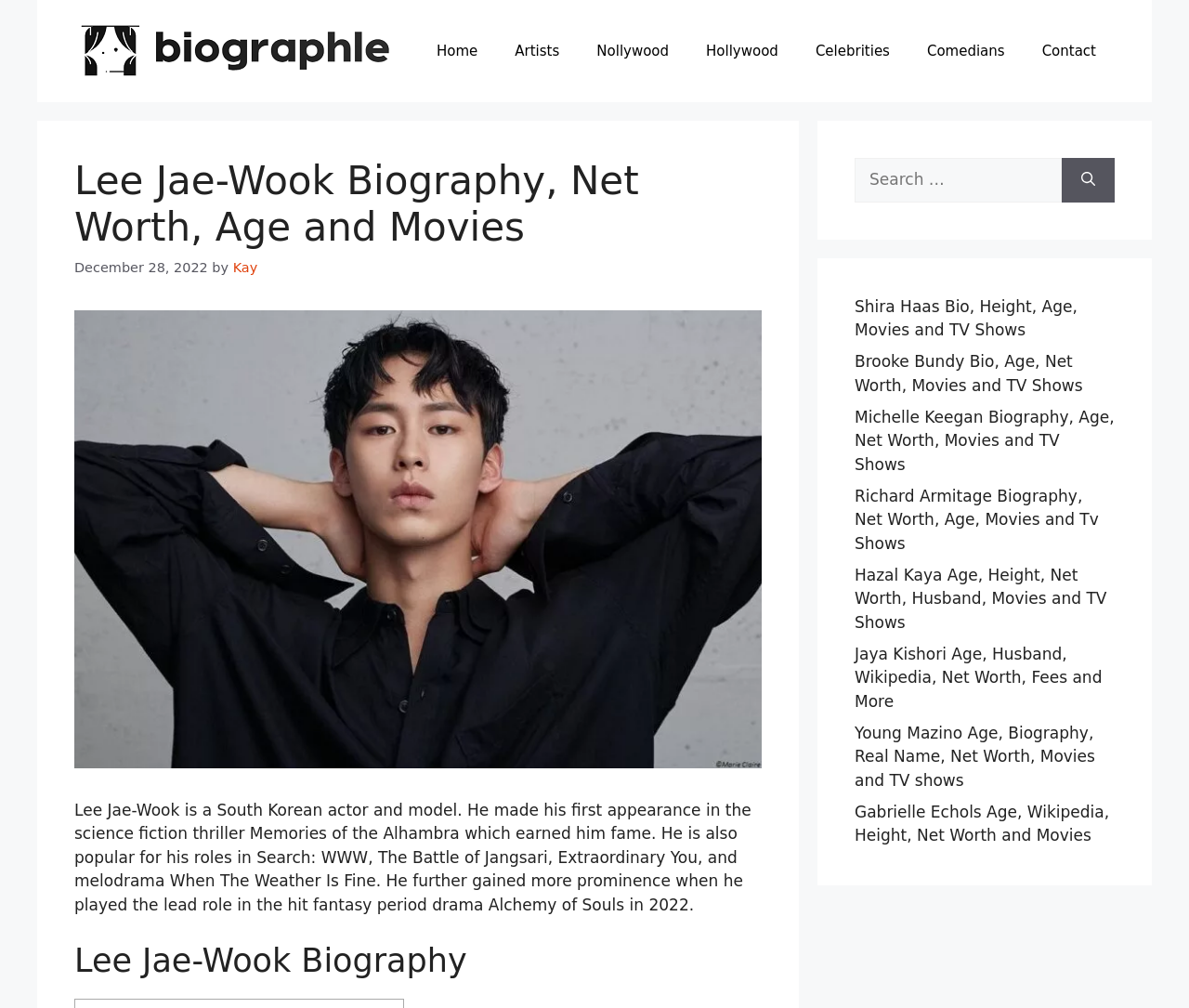Offer a meticulous description of the webpage's structure and content.

This webpage is about the biography of Lee Jae-Wook, a South Korean actor and model. At the top, there is a banner with the site's name and a navigation menu with links to different sections, including Home, Artists, Nollywood, Hollywood, Celebrities, Comedians, and Contact.

Below the navigation menu, there is a header section with a heading that reads "Lee Jae-Wook Biography, Net Worth, Age and Movies". Next to the heading, there is a time stamp indicating that the content was updated on December 28, 2022, and a link to the author, Kay.

The main content section features an image of Lee Jae-Wook, followed by a brief biography that summarizes his career, including his debut in the science fiction thriller Memories of the Alhambra and his notable roles in various TV dramas and movies.

Further down, there is a section dedicated to Lee Jae-Wook's biography, with a heading that reads "Lee Jae-Wook Biography". 

On the right side of the page, there are two complementary sections. The first section contains a search box with a label "Search for:" and a search button. The second section lists several links to biographies of other celebrities, including Shira Haas, Brooke Bundy, Michelle Keegan, Richard Armitage, Hazal Kaya, Jaya Kishori, Young Mazino, and Gabrielle Echols.